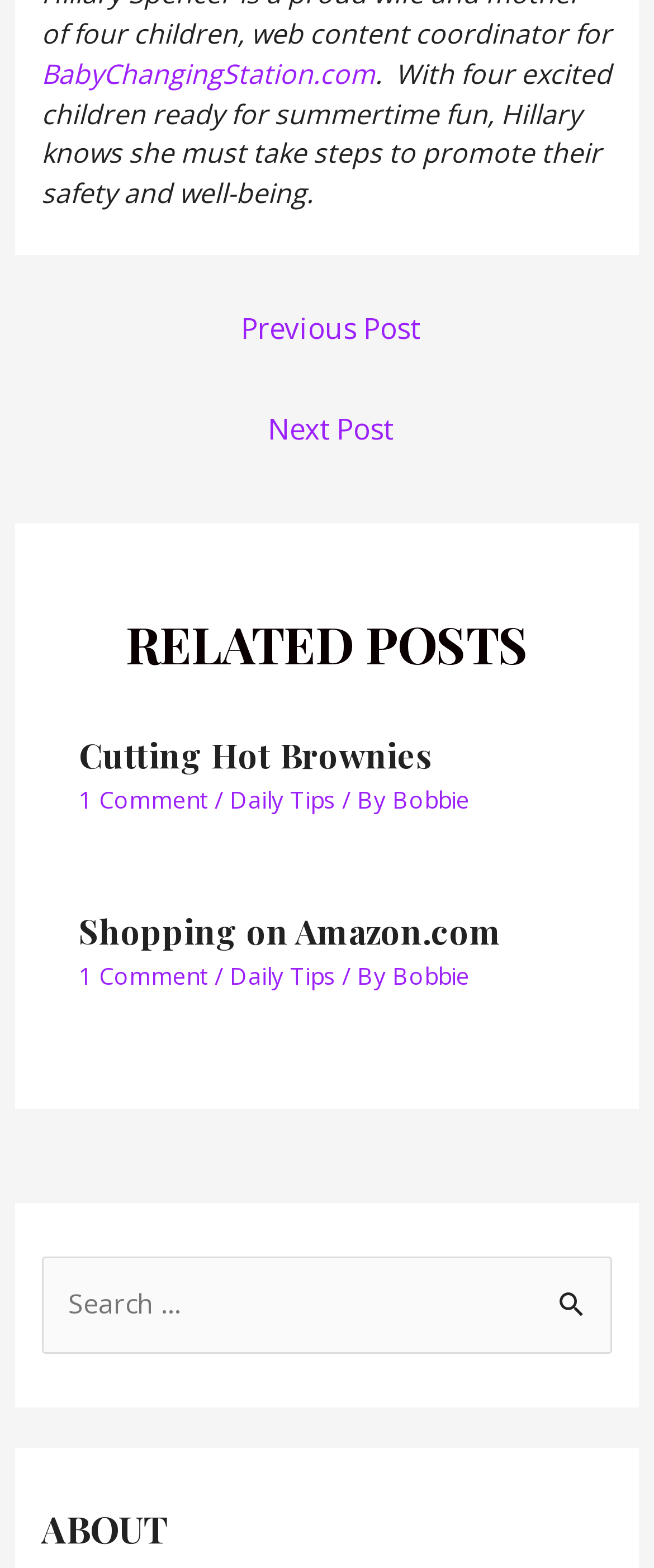Identify the bounding box coordinates of the section to be clicked to complete the task described by the following instruction: "Search for something". The coordinates should be four float numbers between 0 and 1, formatted as [left, top, right, bottom].

[0.063, 0.802, 0.937, 0.863]